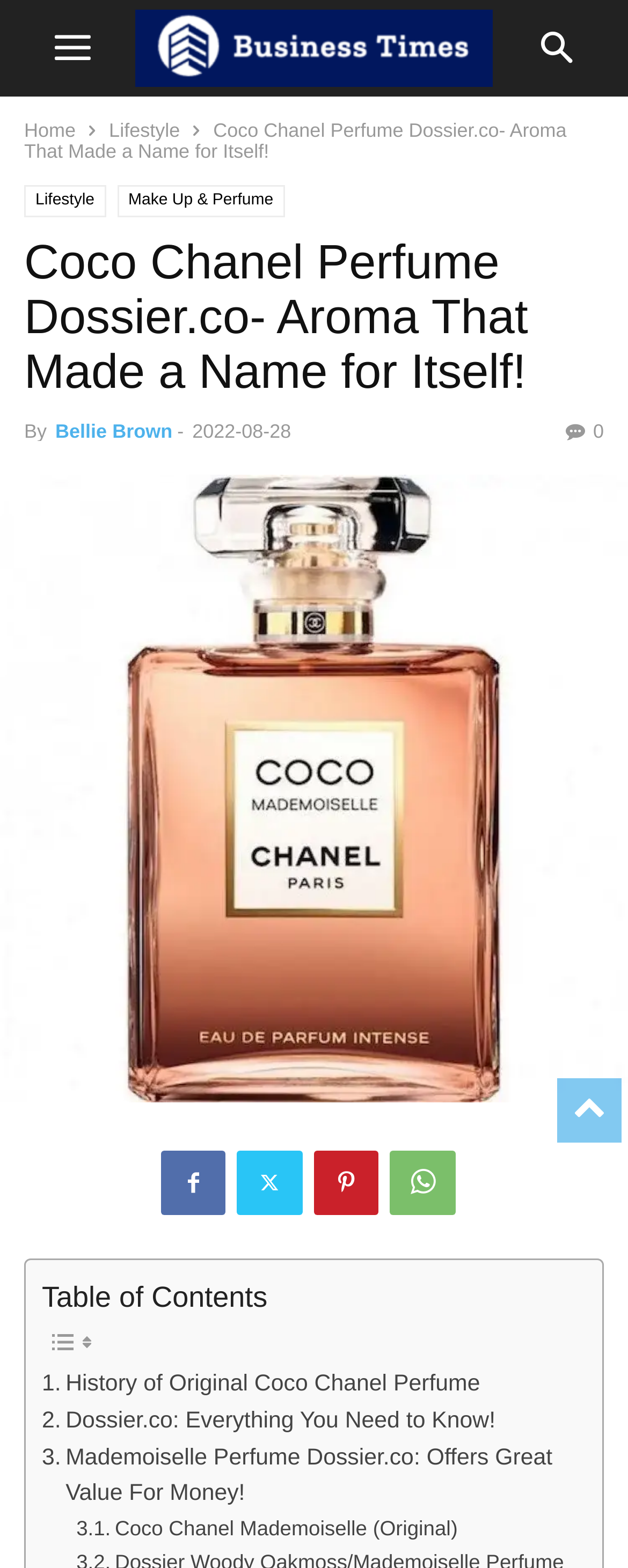Give a concise answer using one word or a phrase to the following question:
How many social media links are there at the bottom of the webpage?

4